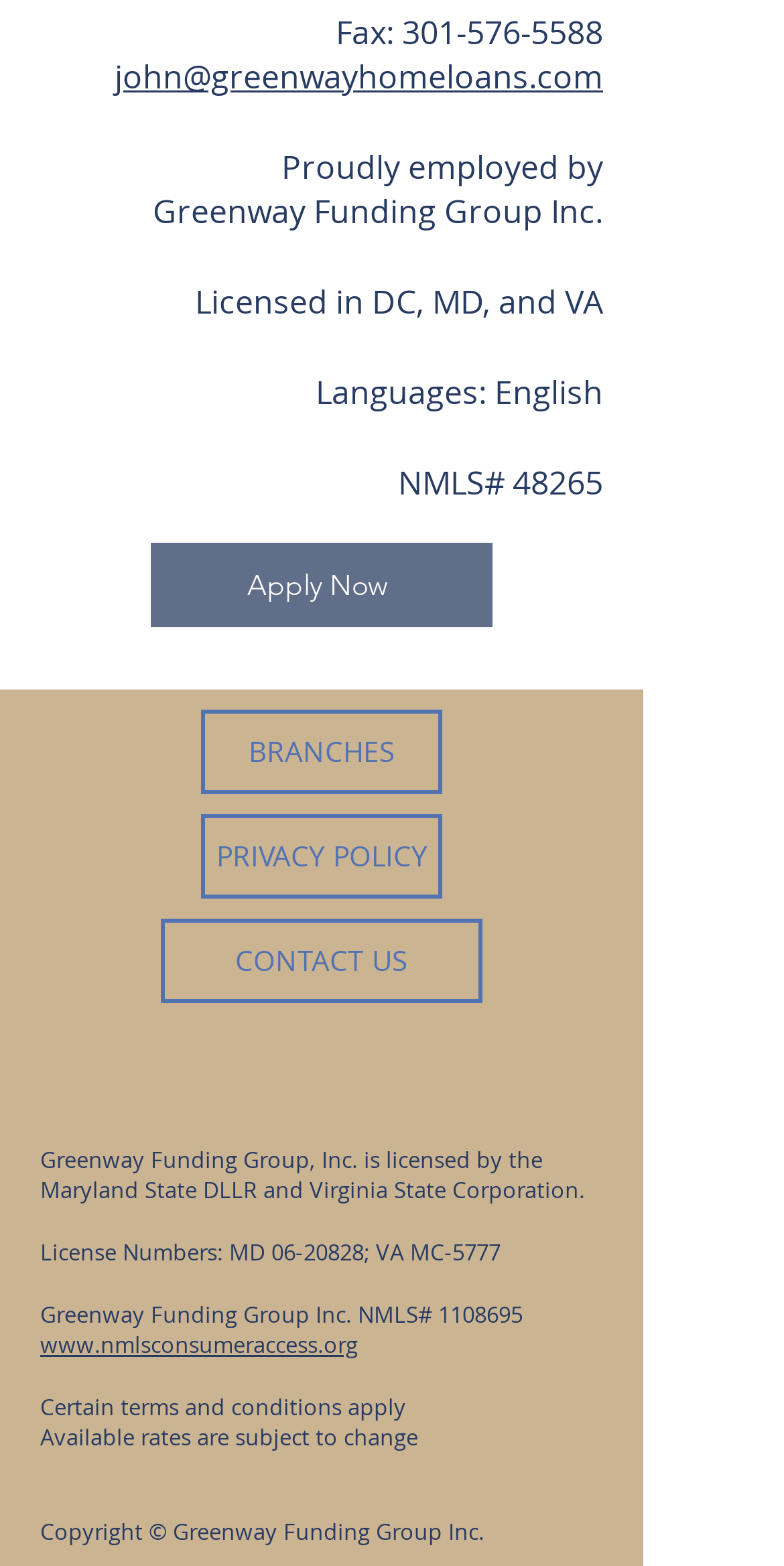What is the fax number?
Kindly offer a detailed explanation using the data available in the image.

The fax number can be found in the top section of the webpage, where it is written as 'Fax: 301-576-5588'.